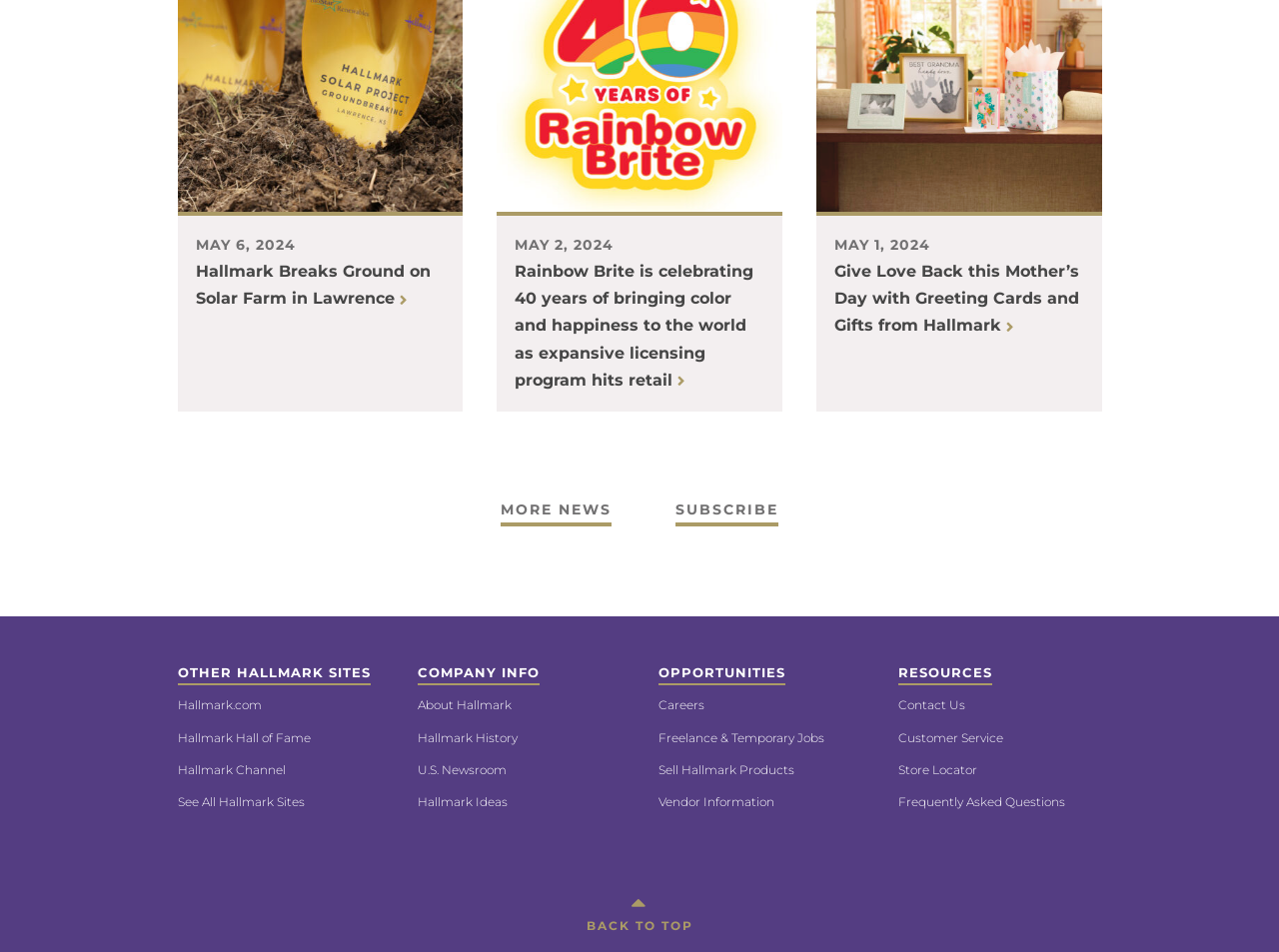Please find the bounding box coordinates in the format (top-left x, top-left y, bottom-right x, bottom-right y) for the given element description. Ensure the coordinates are floating point numbers between 0 and 1. Description: Hallmark.com

[0.139, 0.73, 0.204, 0.754]